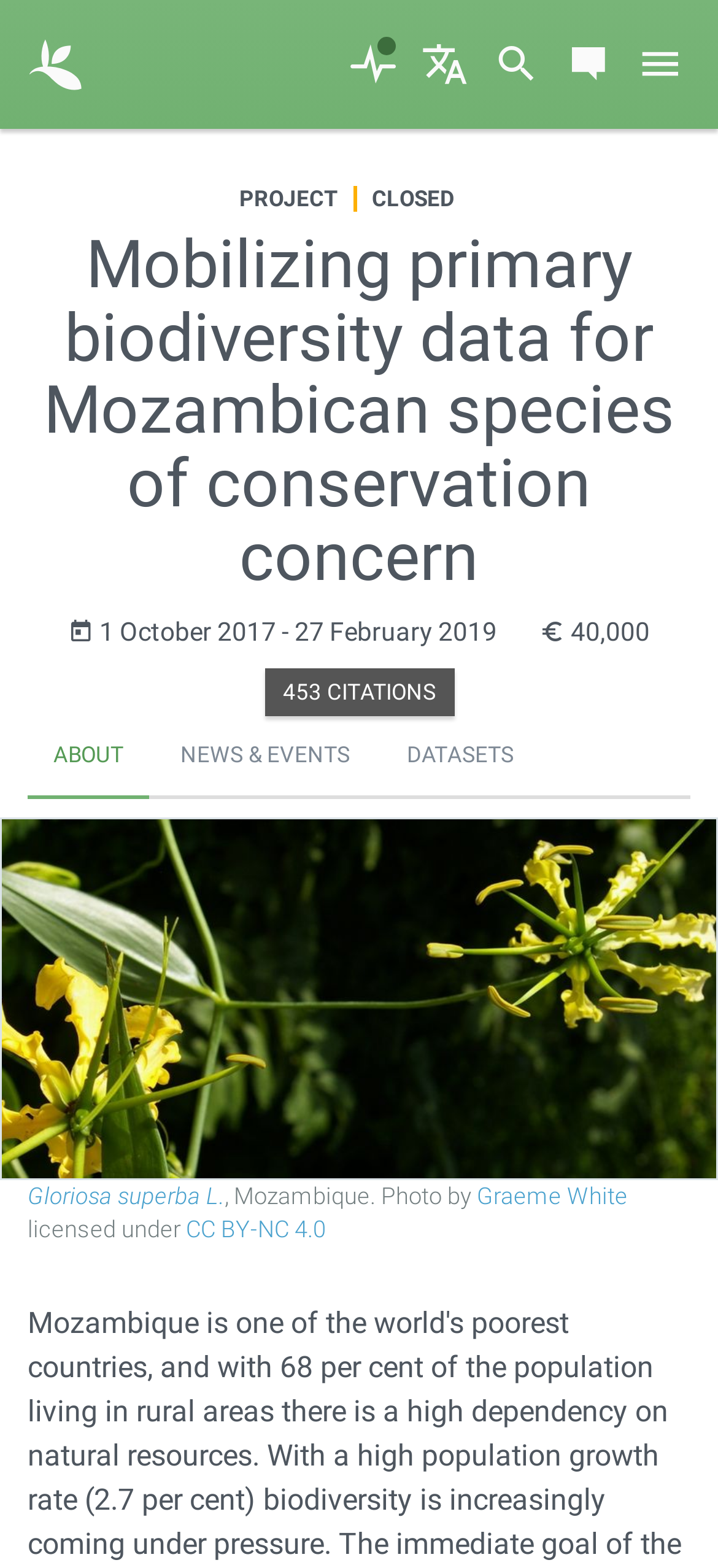Pinpoint the bounding box coordinates of the element to be clicked to execute the instruction: "Explore Dream Fights".

None